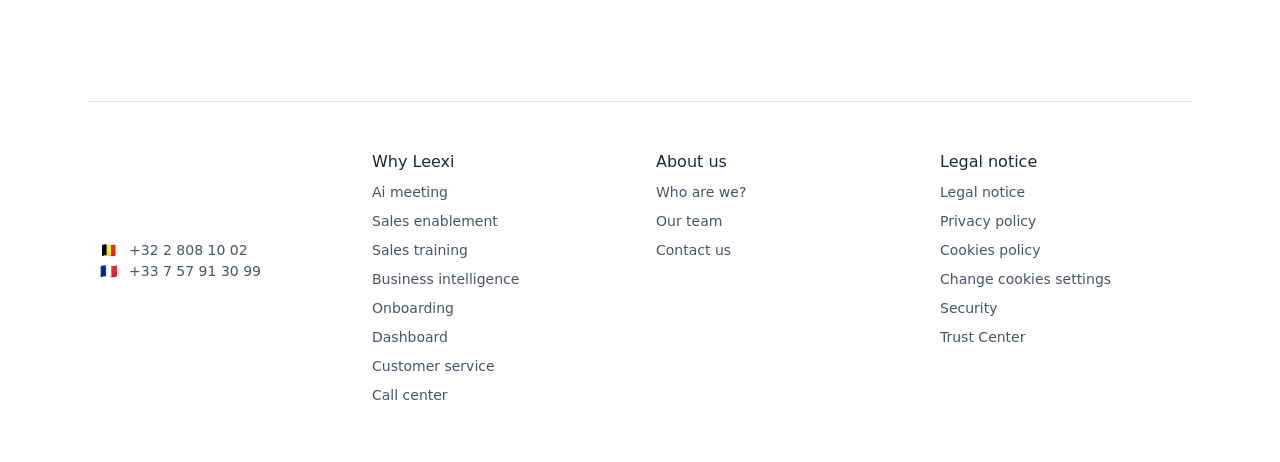Pinpoint the bounding box coordinates of the clickable area needed to execute the instruction: "Call us at +32 2 808 10 02". The coordinates should be specified as four float numbers between 0 and 1, i.e., [left, top, right, bottom].

[0.101, 0.524, 0.193, 0.558]